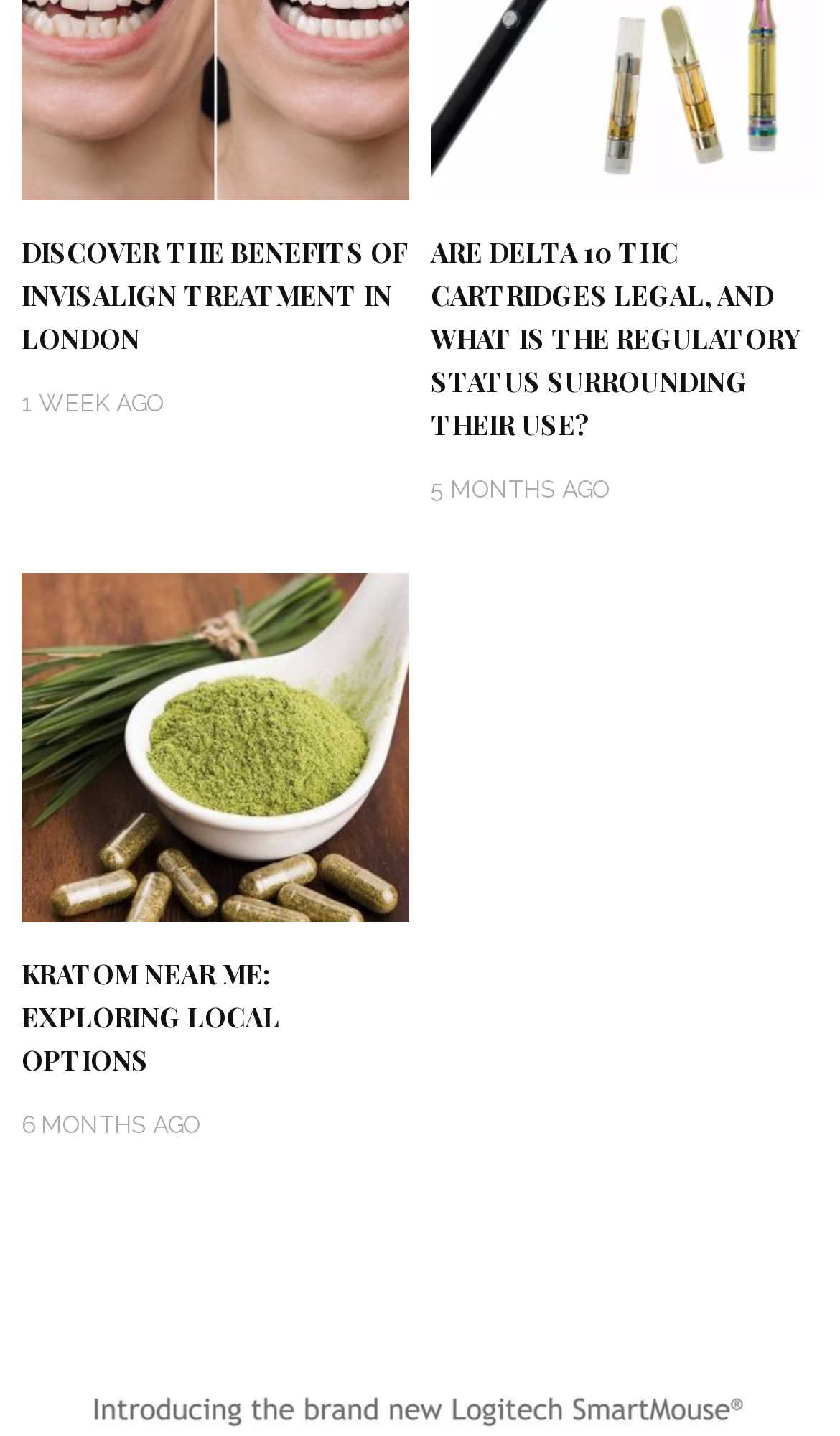Use a single word or phrase to answer this question: 
What is the topic of the first article?

Invisalign treatment